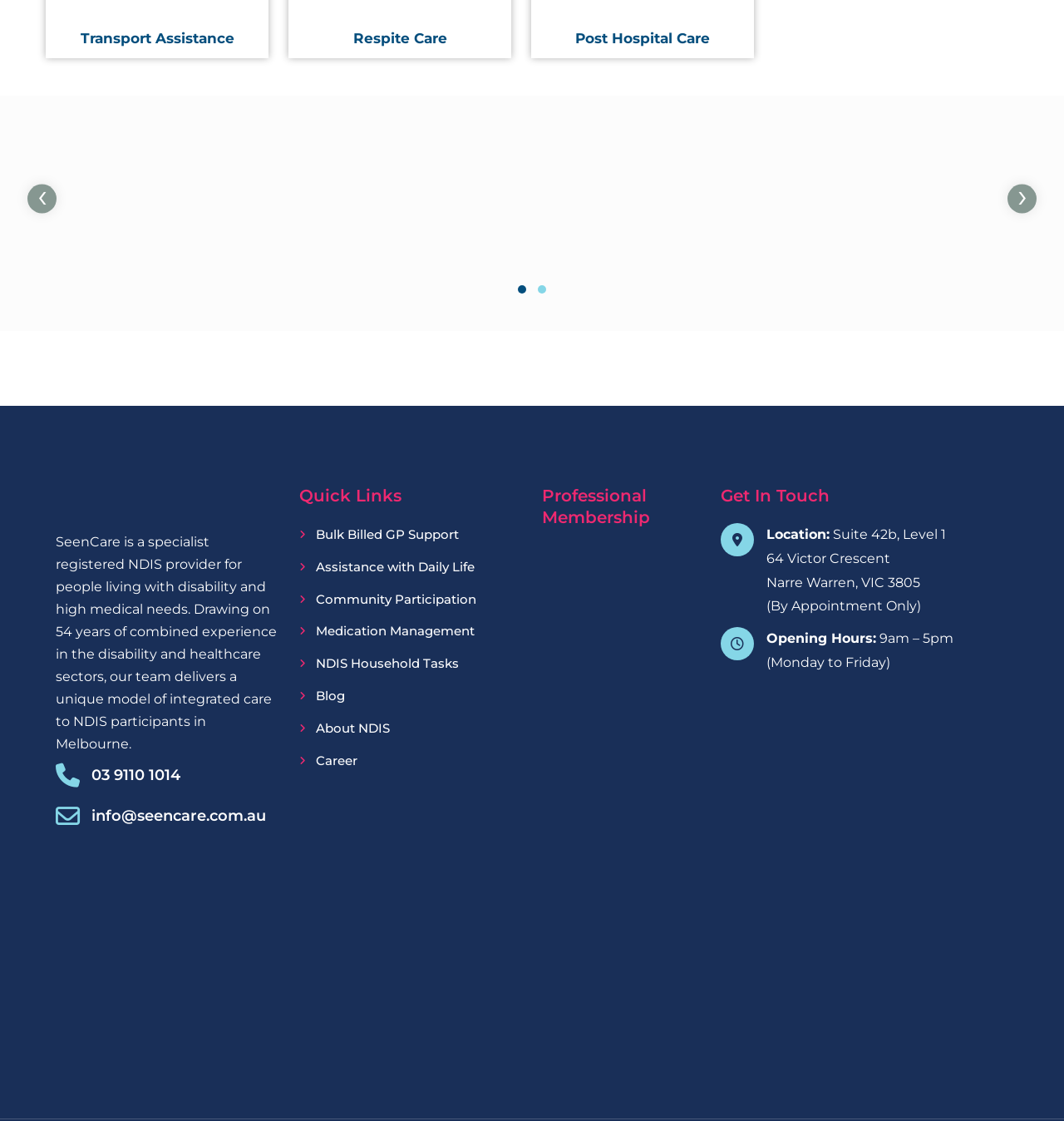What is SeenCare?
From the details in the image, provide a complete and detailed answer to the question.

SeenCare is a specialist registered NDIS provider for people living with disability and high medical needs, as stated in the webpage's description.